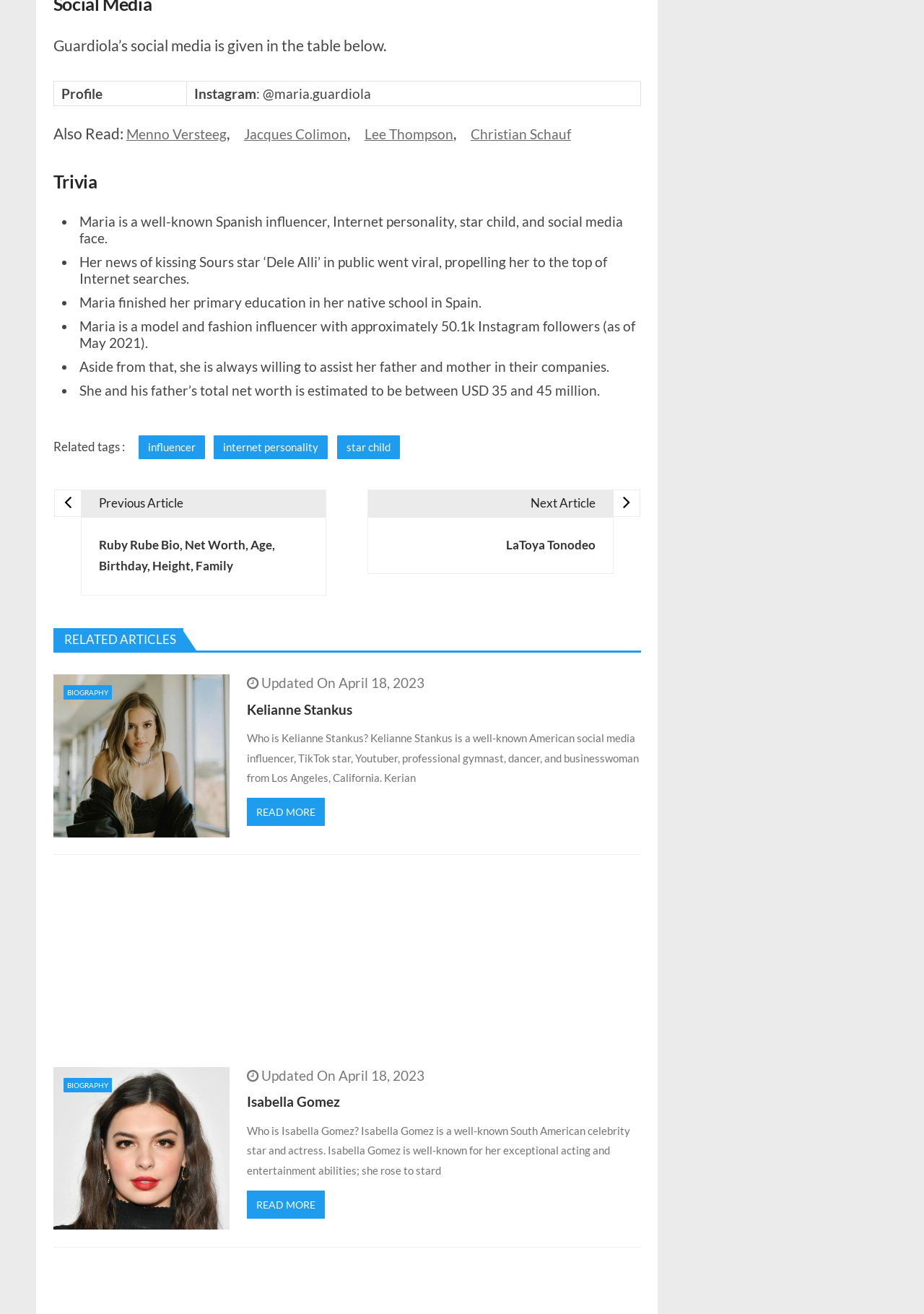Given the element description Next Article LaToya Tonodeo, predict the bounding box coordinates for the UI element in the webpage screenshot. The format should be (top-left x, top-left y, bottom-right x, bottom-right y), and the values should be between 0 and 1.

[0.398, 0.373, 0.664, 0.437]